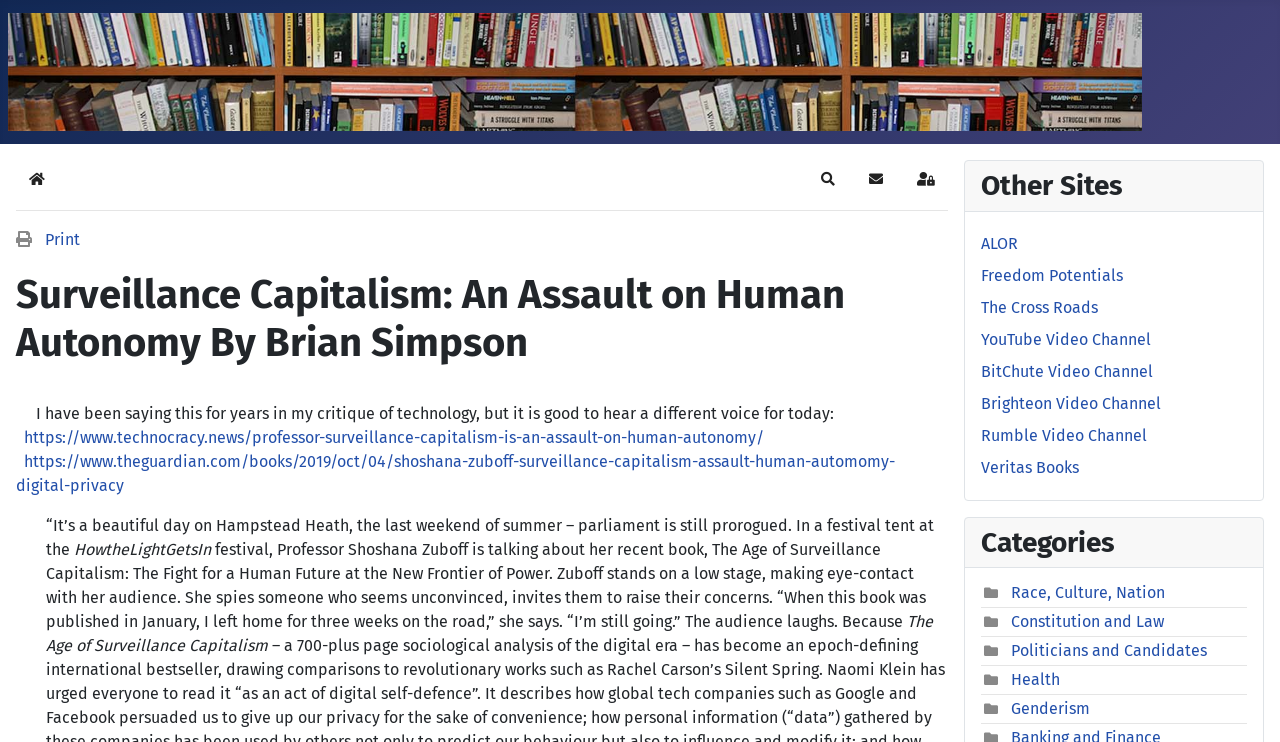What is the name of the blog?
Provide a concise answer using a single word or phrase based on the image.

blog.alor.org